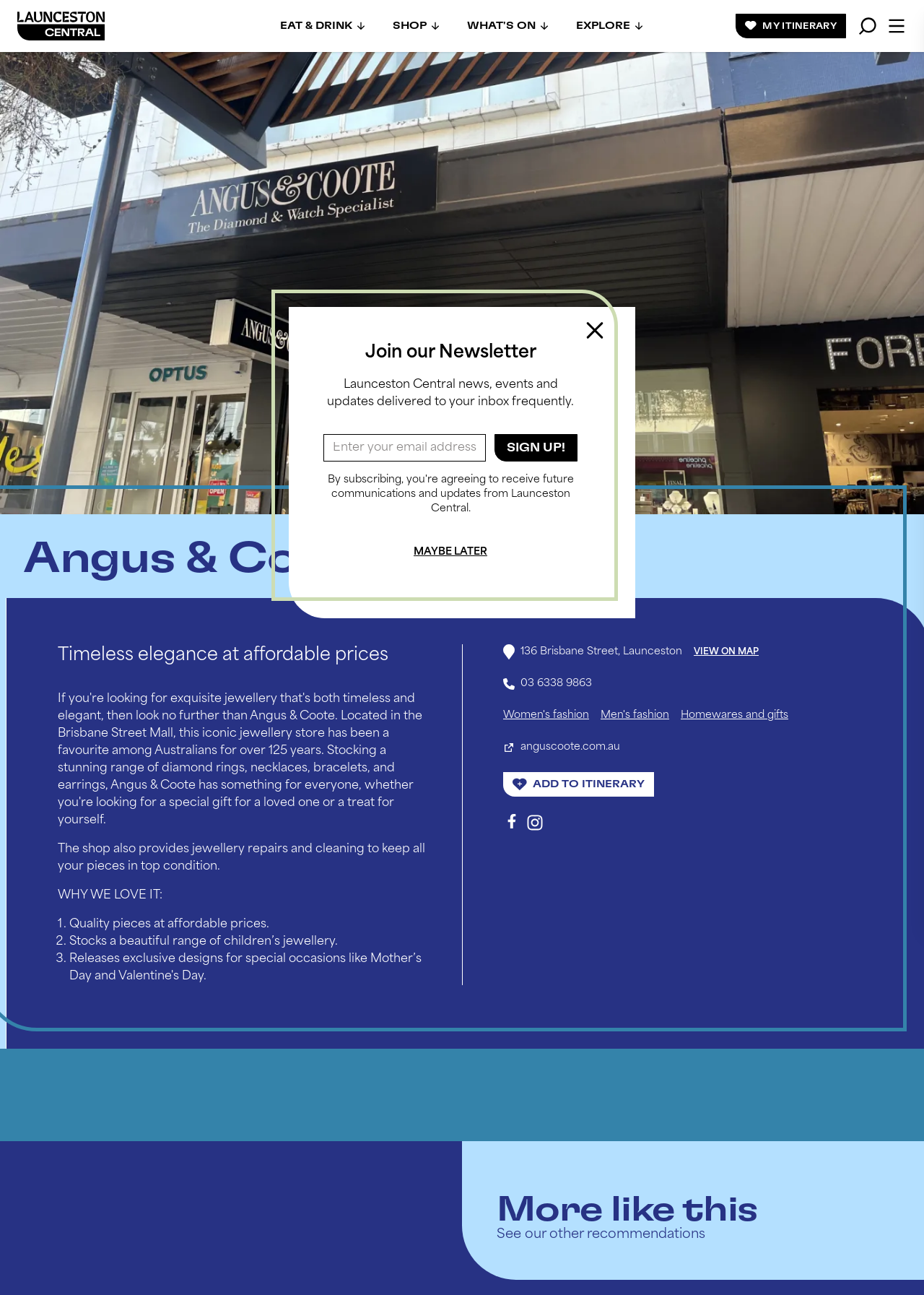What is the location of the shop?
Answer the question with a single word or phrase derived from the image.

136 Brisbane Street, Launceston